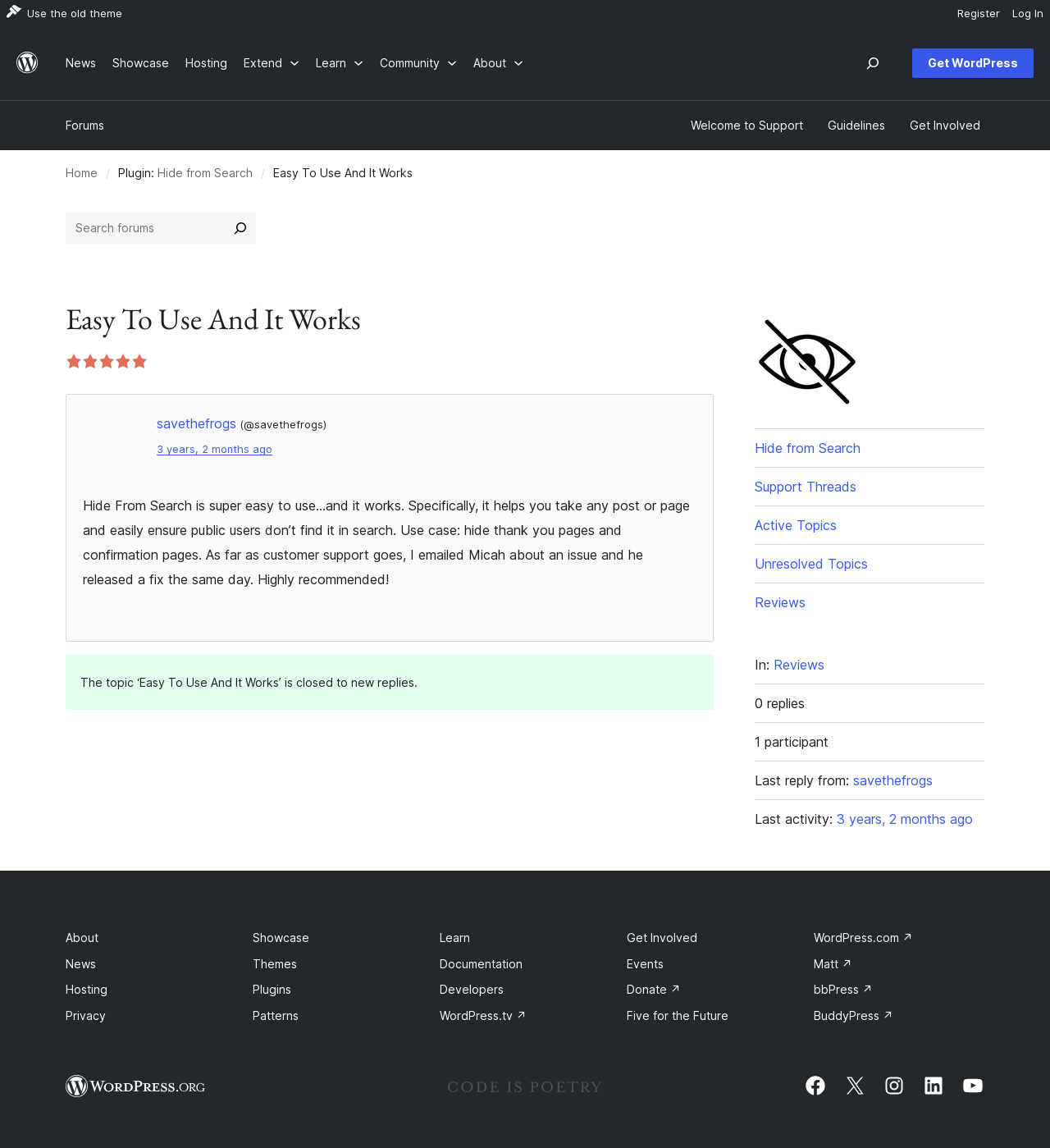Determine the bounding box coordinates for the UI element with the following description: "Hide from Search". The coordinates should be four float numbers between 0 and 1, represented as [left, top, right, bottom].

[0.15, 0.142, 0.241, 0.16]